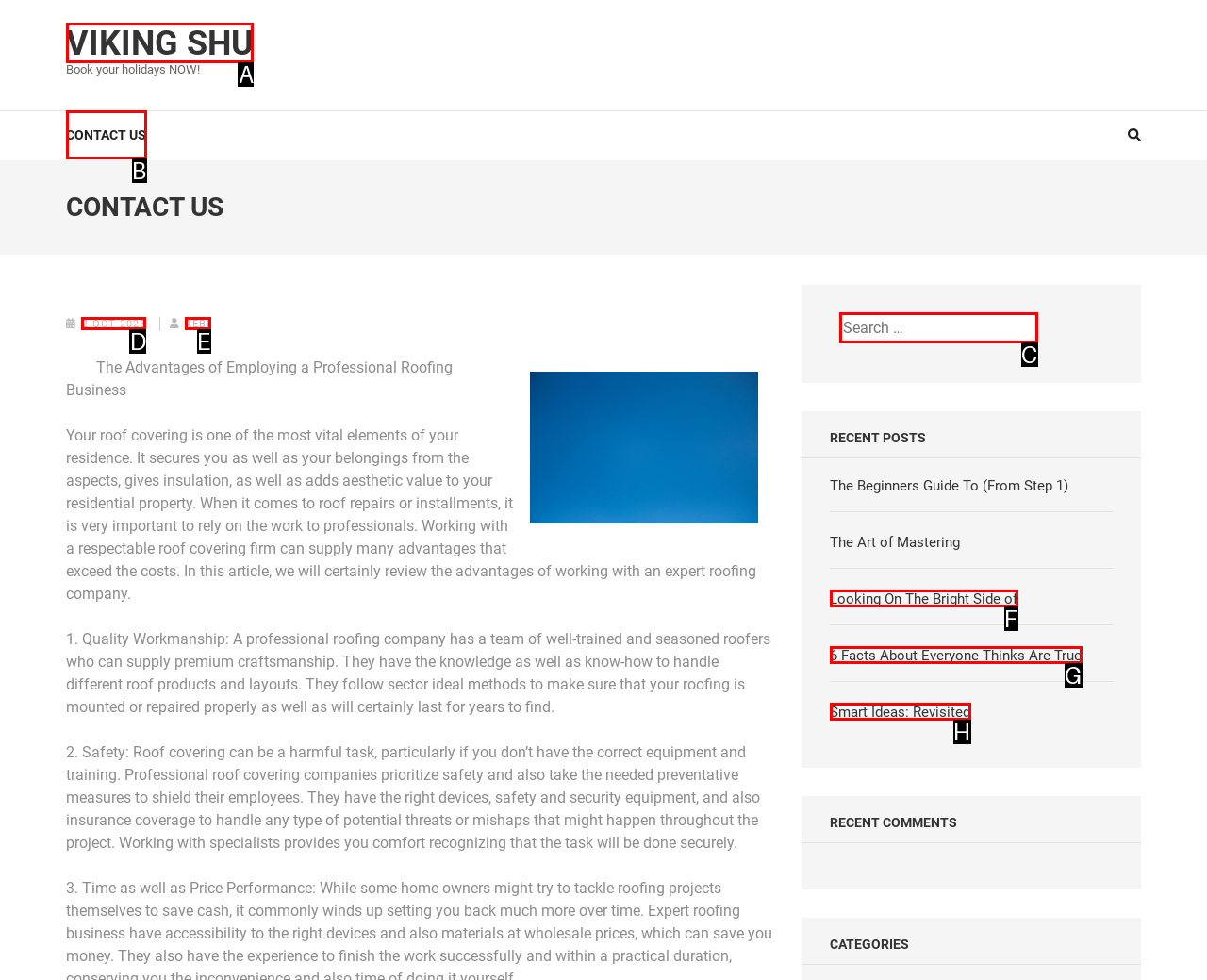Choose the HTML element you need to click to achieve the following task: Click on the 'VIKING SHU' link
Respond with the letter of the selected option from the given choices directly.

A